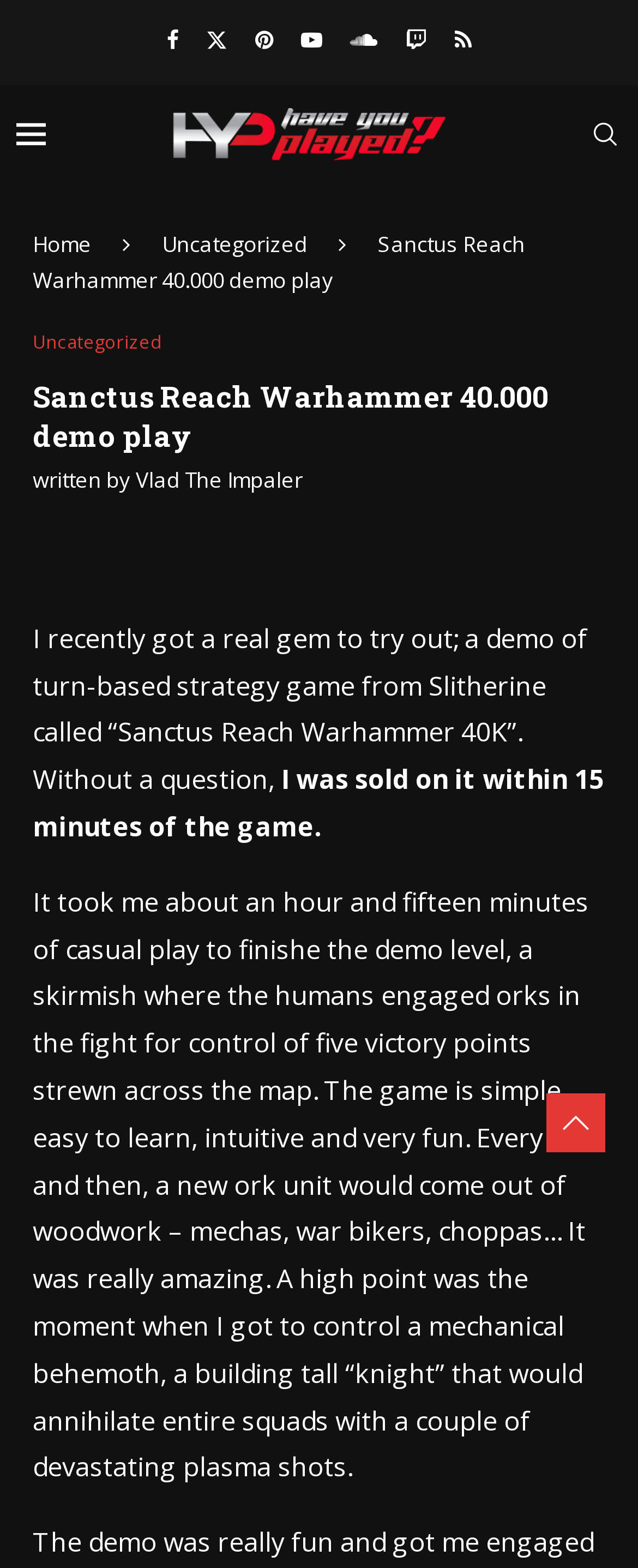Please provide the bounding box coordinates for the UI element as described: "Vlad The Impaler". The coordinates must be four floats between 0 and 1, represented as [left, top, right, bottom].

[0.213, 0.296, 0.474, 0.315]